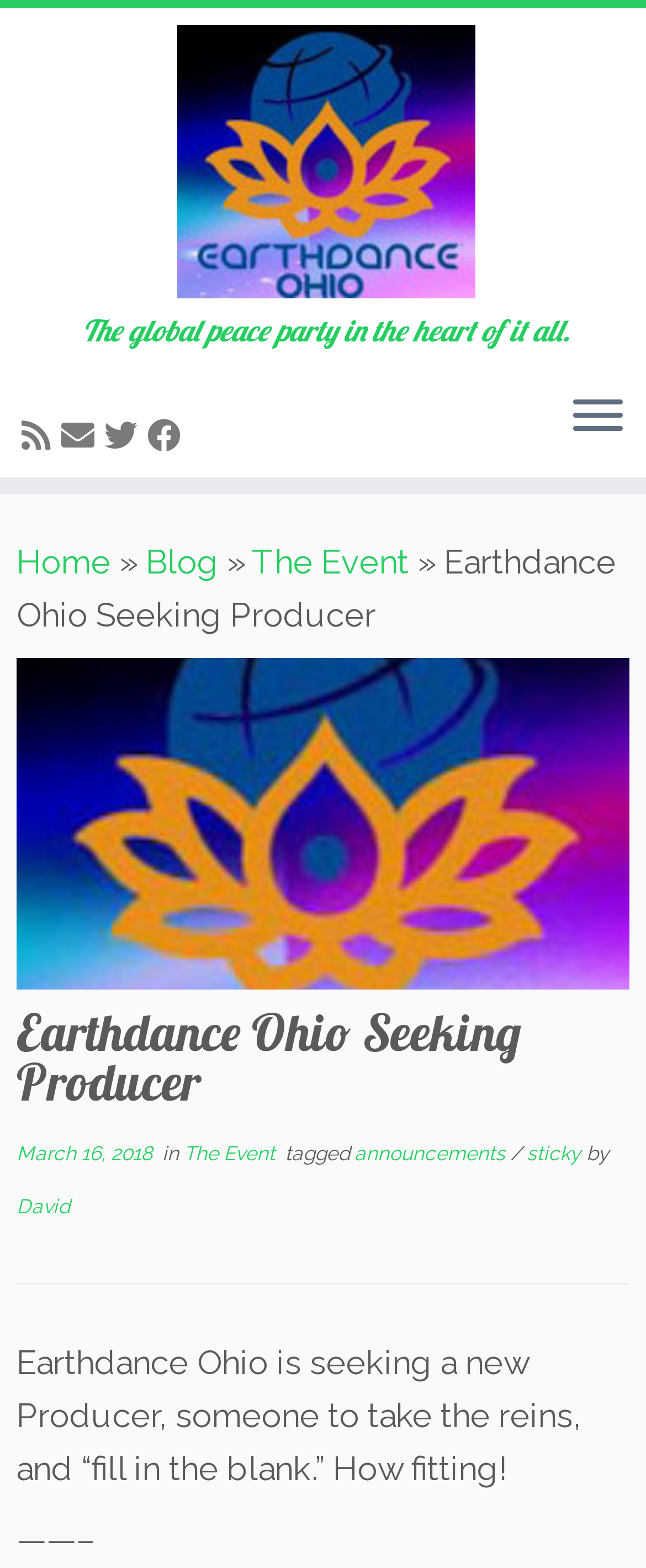What is the event mentioned in the webpage?
Please respond to the question with a detailed and thorough explanation.

I found the answer by looking at the link 'The Event' which is a part of the navigation menu, and also by reading the heading 'Earthdance Ohio Seeking Producer' which suggests that the event is related to Earthdance Ohio.